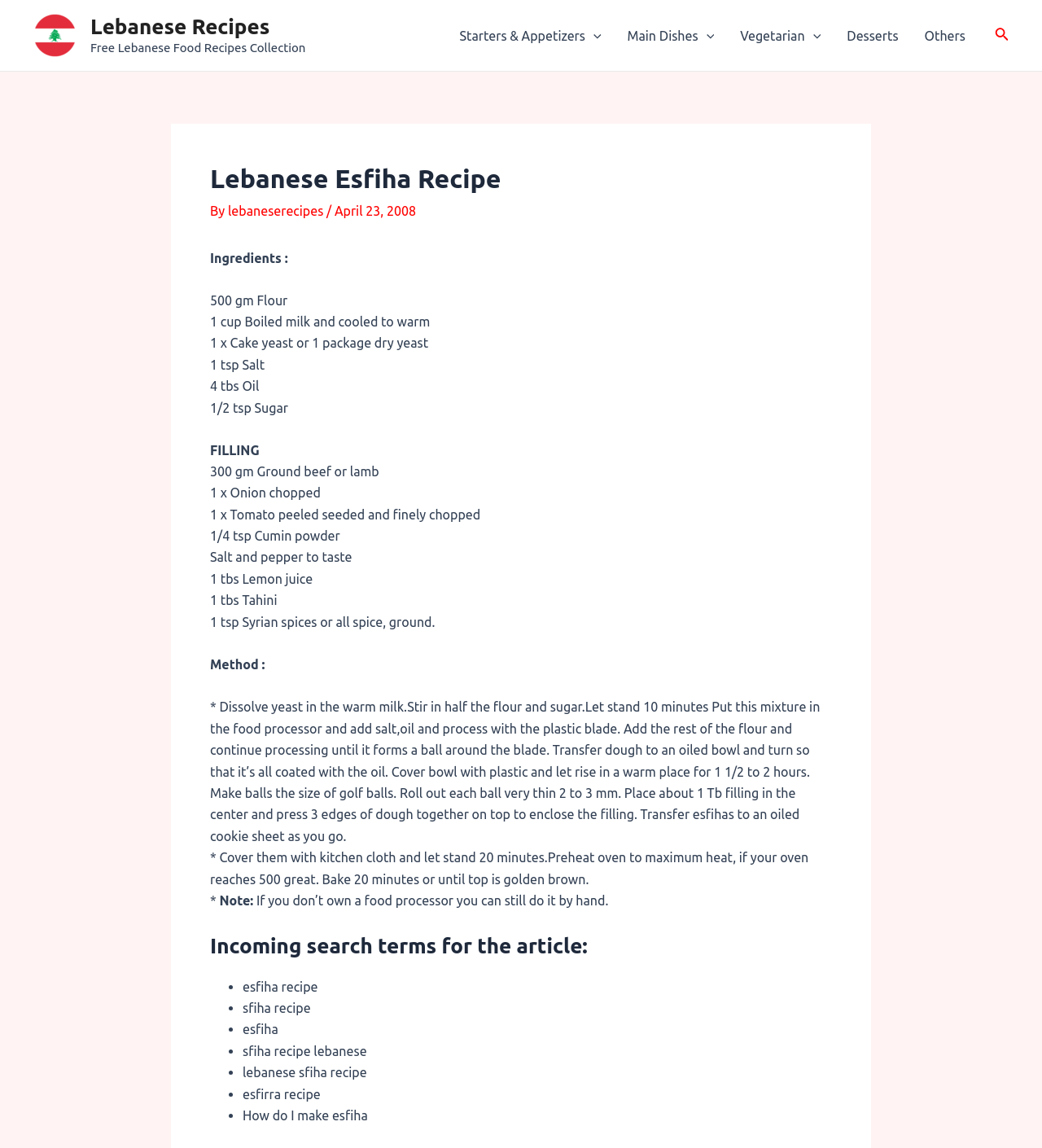Determine the bounding box coordinates of the clickable region to execute the instruction: "Search using the search icon link". The coordinates should be four float numbers between 0 and 1, denoted as [left, top, right, bottom].

[0.955, 0.022, 0.969, 0.04]